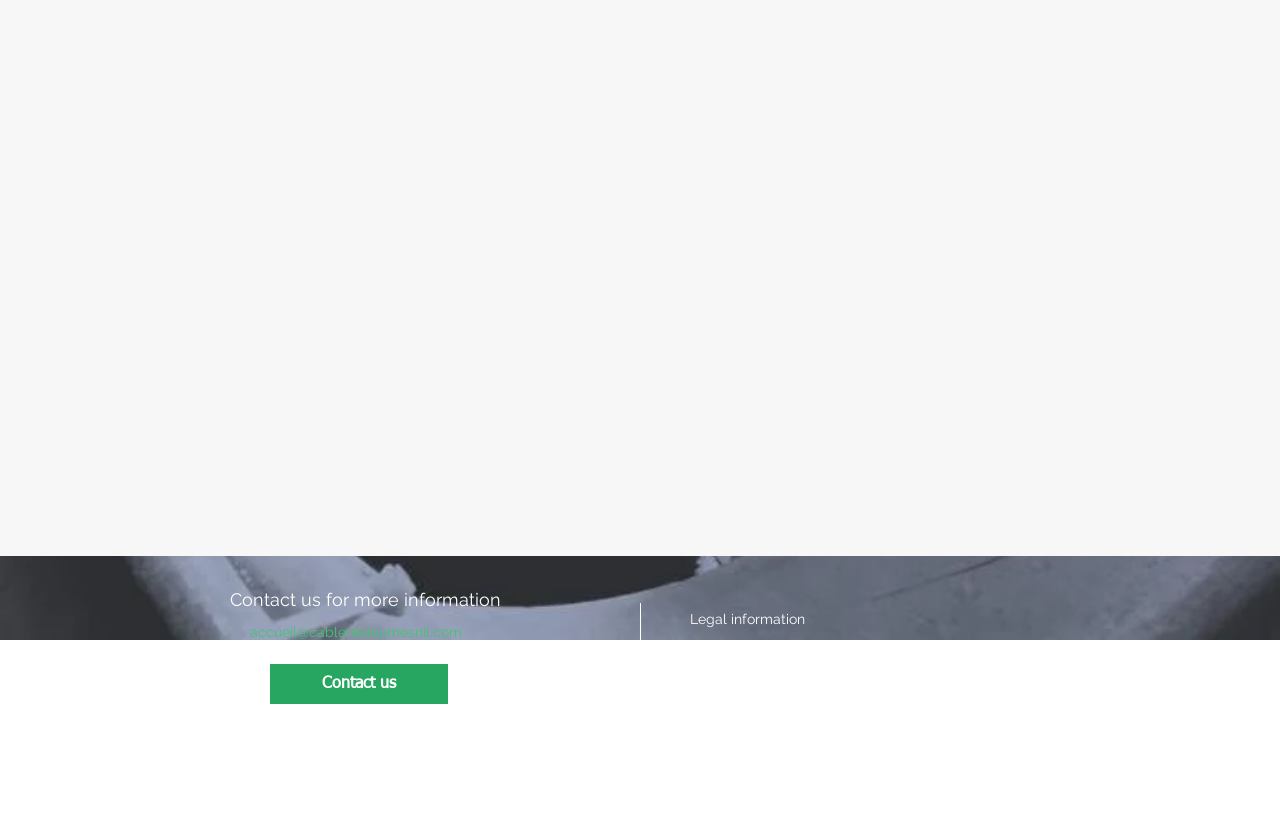Please determine the bounding box of the UI element that matches this description: Price Lists. The coordinates should be given as (top-left x, top-left y, bottom-right x, bottom-right y), with all values between 0 and 1.

[0.539, 0.784, 0.67, 0.823]